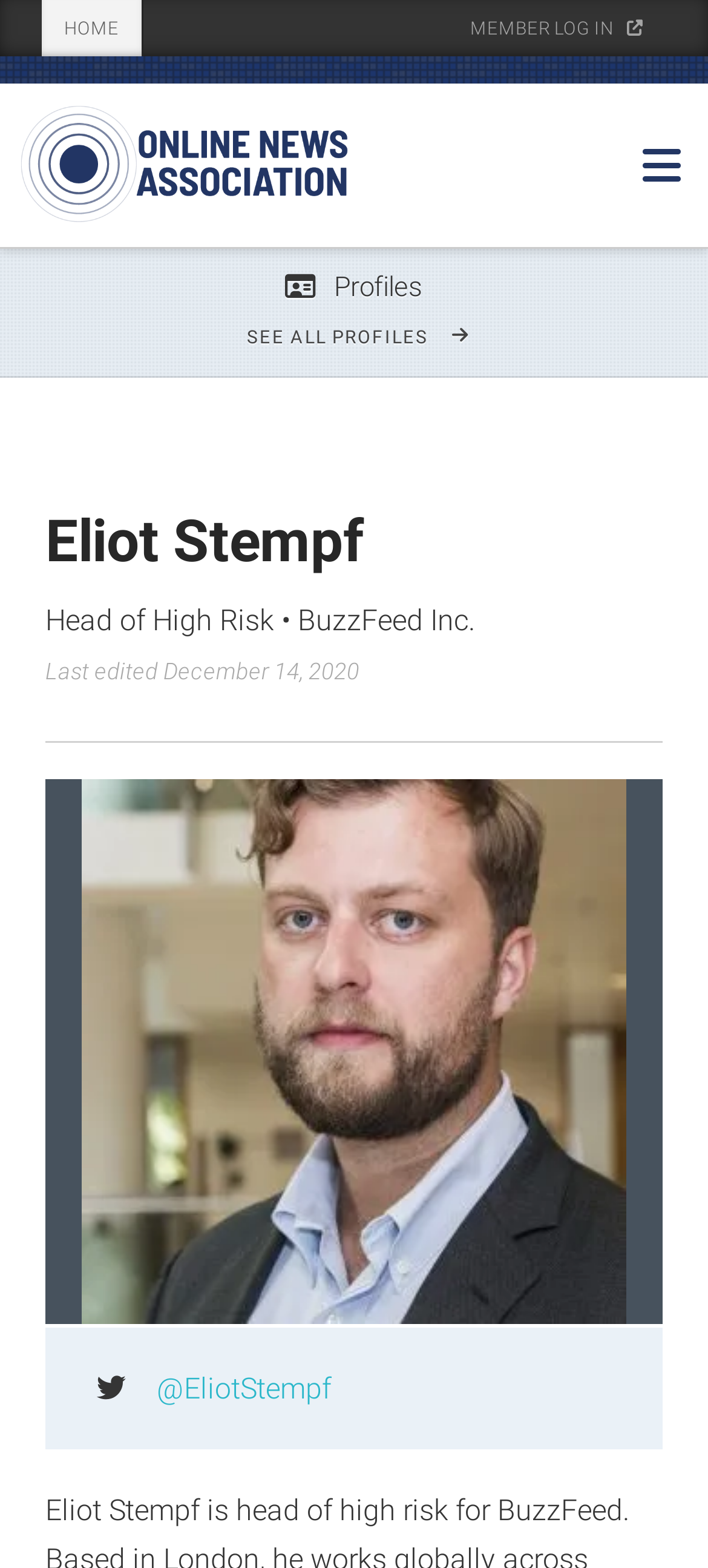Generate a thorough caption detailing the webpage content.

The webpage is a profile page for Eliot Stempf, with a focus on his professional background. At the top left corner, there are two links: "HOME" and "MEMBER LOG IN" with an icon. Below these links, there is a brief description of the Online News Association, accompanied by an image. 

To the right of the description, there is a section labeled "Profiles" with a link "SEE ALL PROFILES" below it. The main content of the page is a header section that spans almost the entire width of the page. This section contains Eliot Stempf's name in a heading, followed by his job title "Head of High Risk • BuzzFeed Inc." and the date "Last edited December 14, 2020". 

At the bottom of the page, there is a link to Eliot Stempf's social media handle "@EliotStempf". Overall, the page has a simple and clean layout, with a focus on presenting Eliot Stempf's professional information.